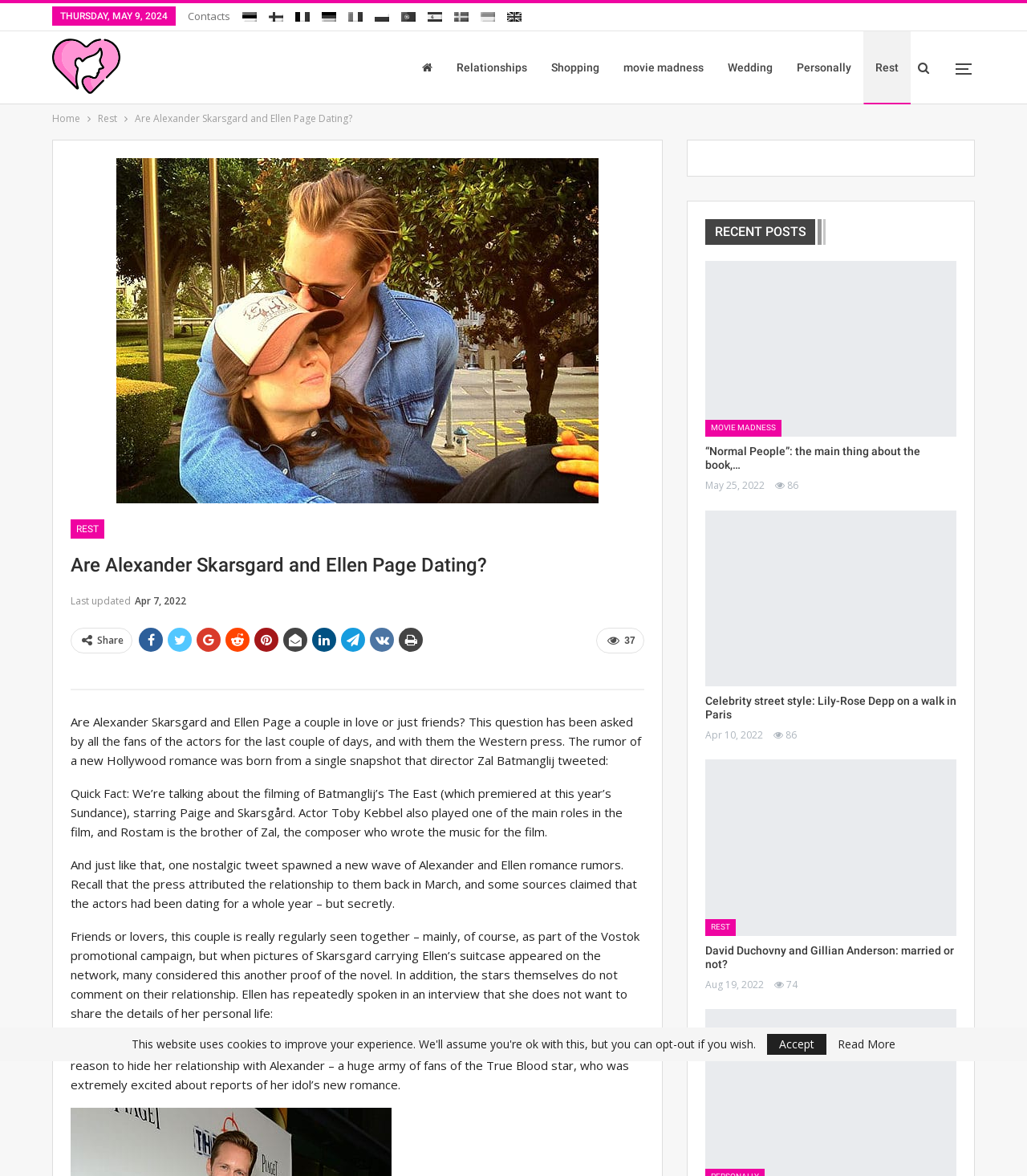Find the bounding box coordinates of the element's region that should be clicked in order to follow the given instruction: "Click on the 'Relationships' link". The coordinates should consist of four float numbers between 0 and 1, i.e., [left, top, right, bottom].

[0.433, 0.027, 0.525, 0.088]